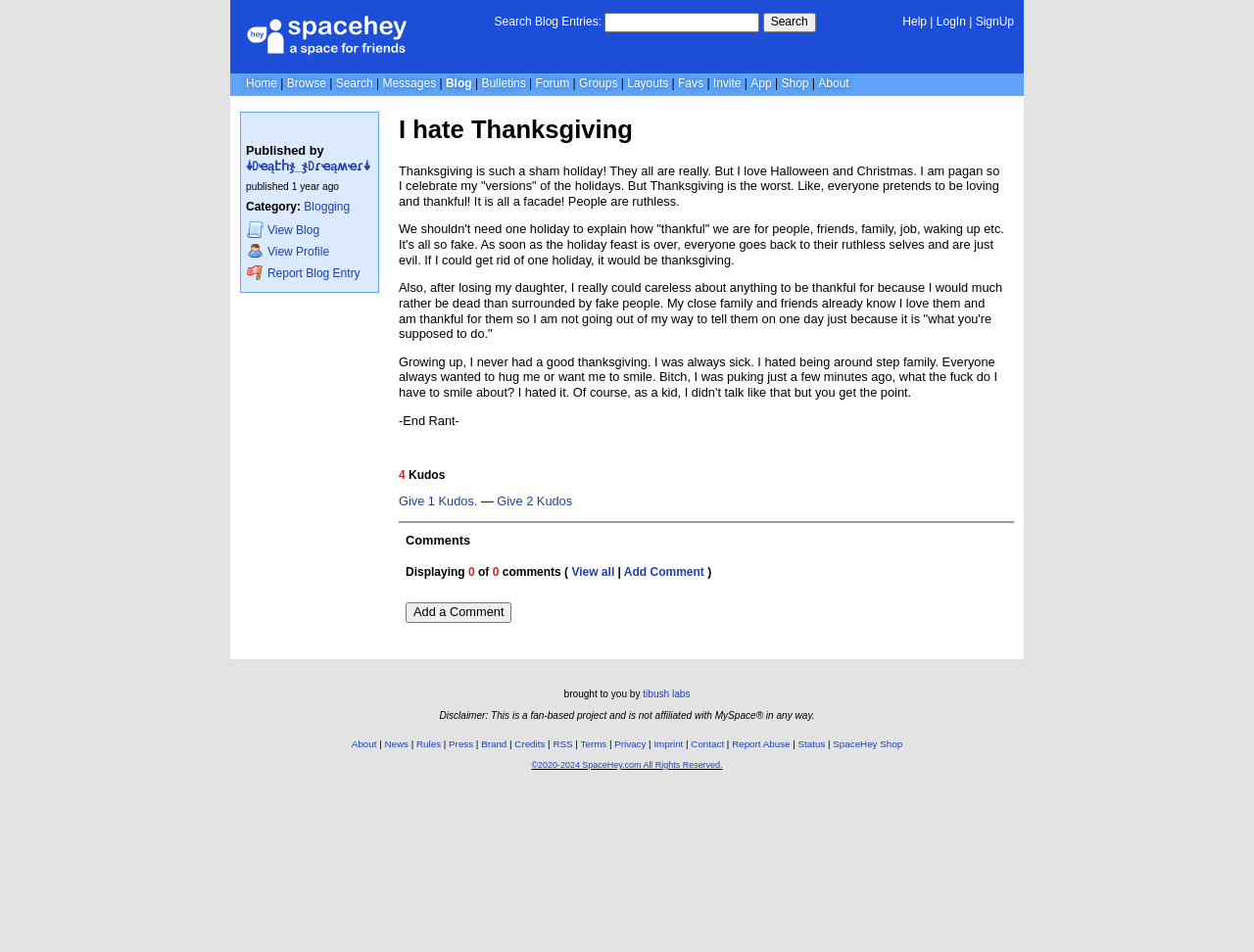How many comments are displayed?
Answer briefly with a single word or phrase based on the image.

0